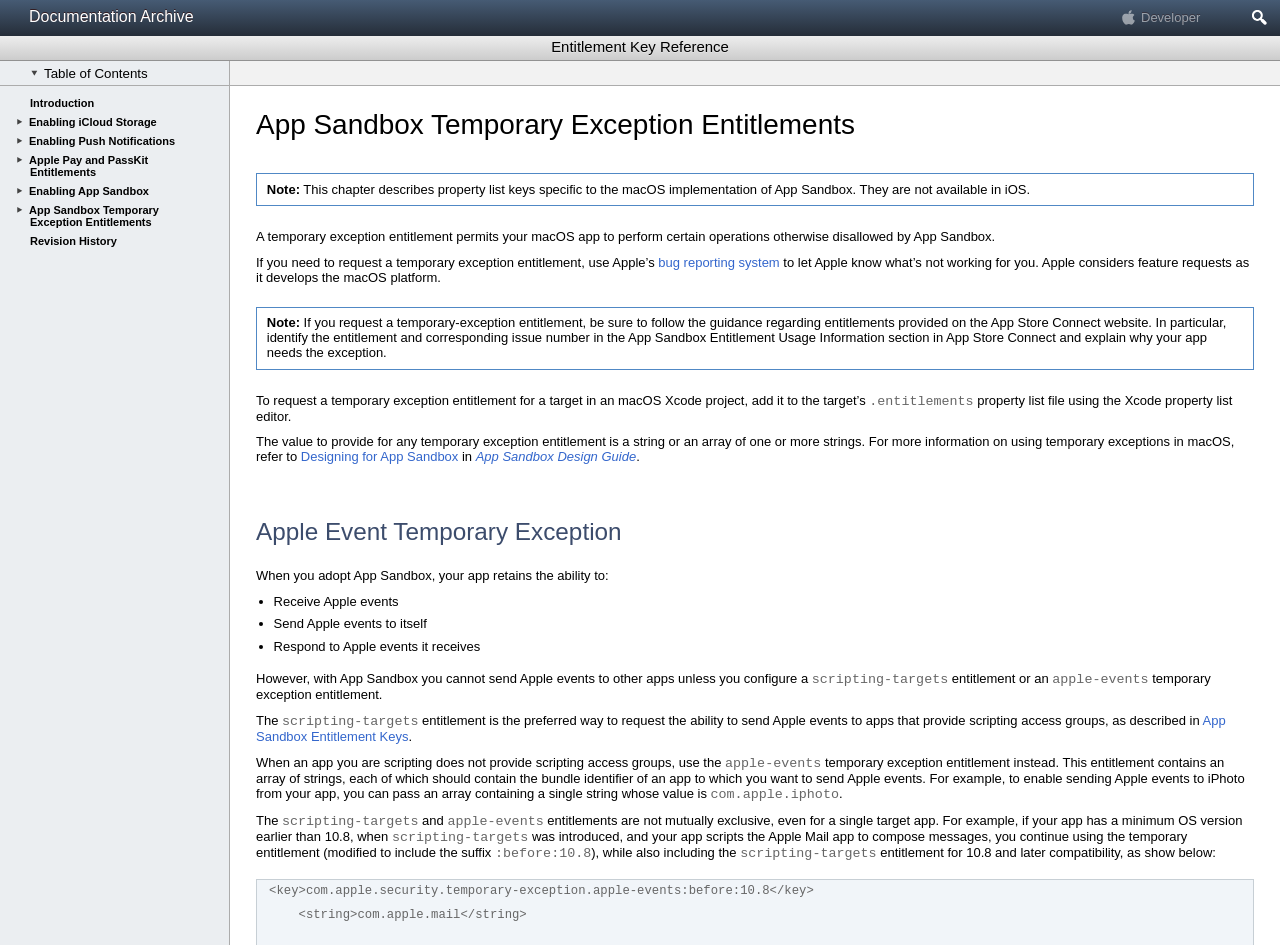Generate the title text from the webpage.

Entitlement Key Reference